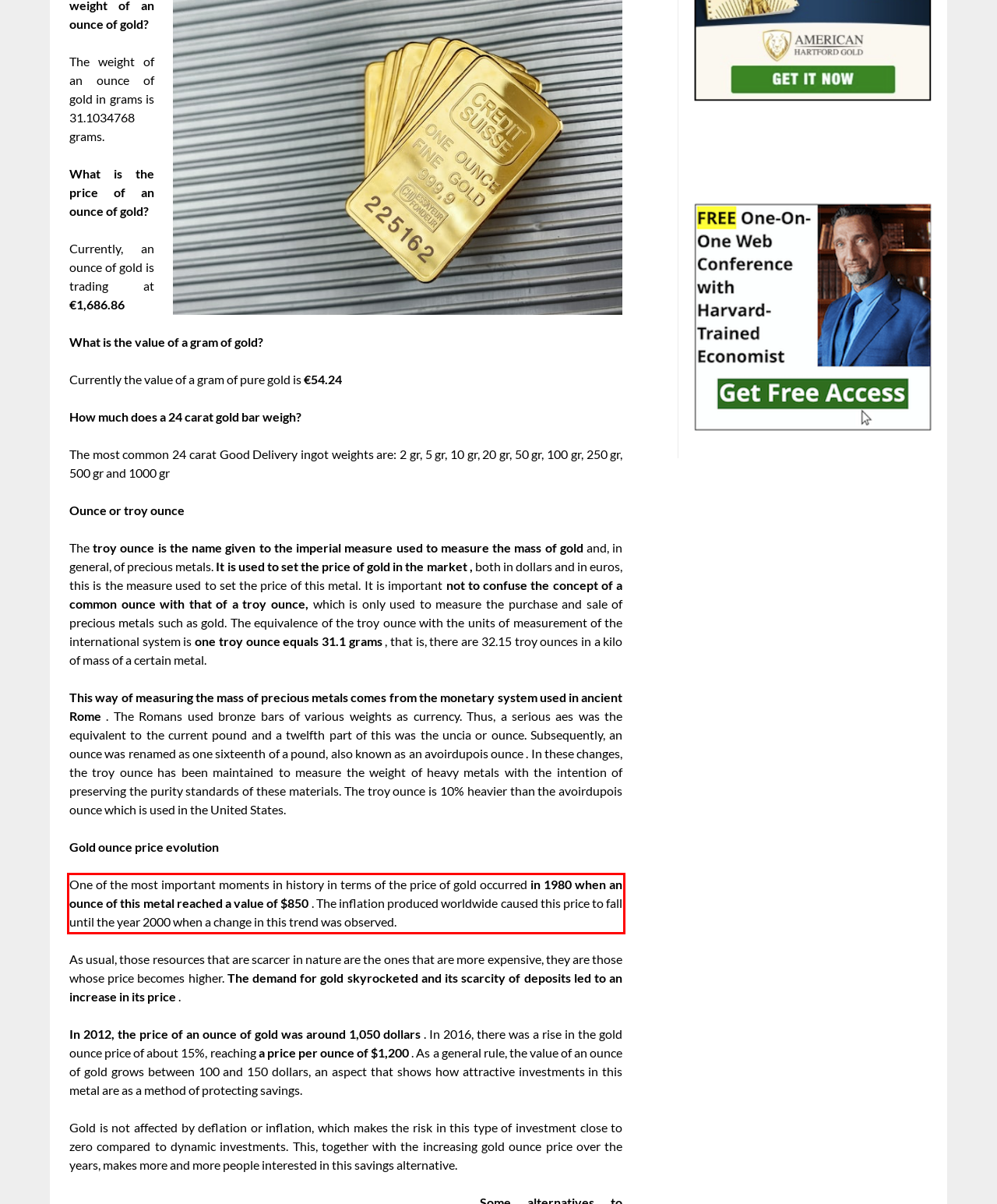You are provided with a webpage screenshot that includes a red rectangle bounding box. Extract the text content from within the bounding box using OCR.

One of the most important moments in history in terms of the price of gold occurred in 1980 when an ounce of this metal reached a value of $850 . The inflation produced worldwide caused this price to fall until the year 2000 when a change in this trend was observed.